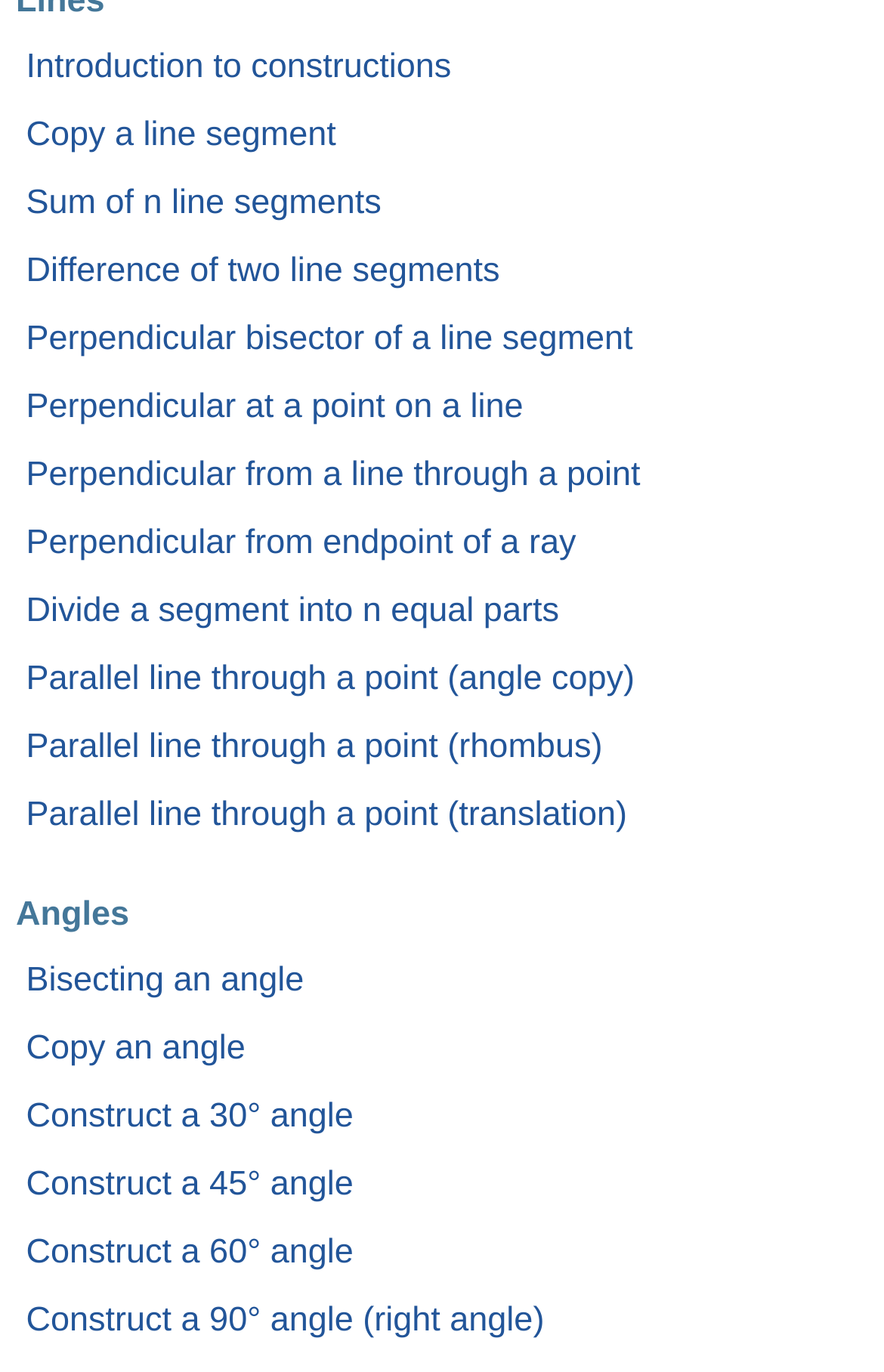Please give a one-word or short phrase response to the following question: 
How many angle construction links are there?

5